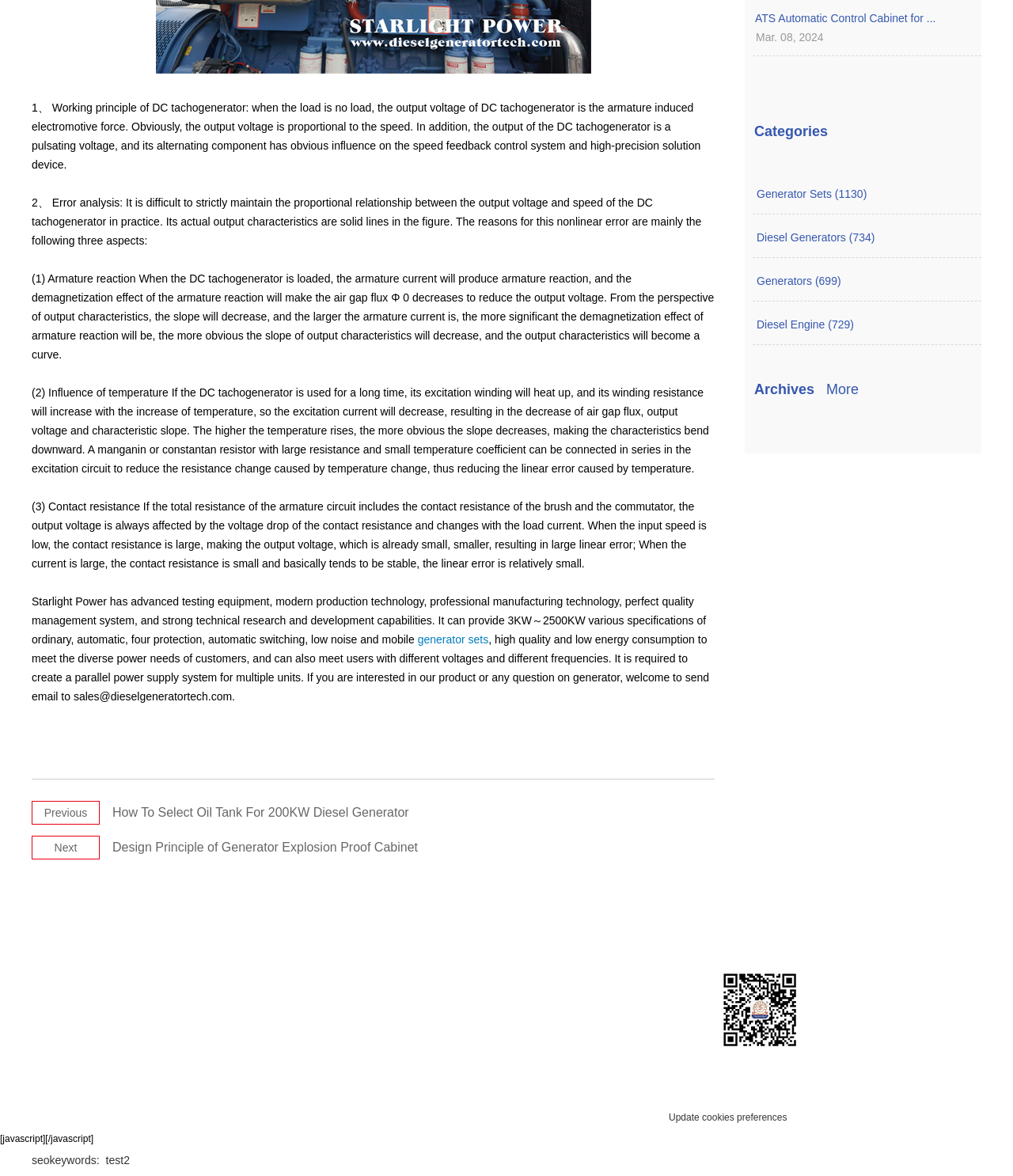Please identify the bounding box coordinates for the region that you need to click to follow this instruction: "Click the 'generator sets' link".

[0.412, 0.538, 0.482, 0.549]